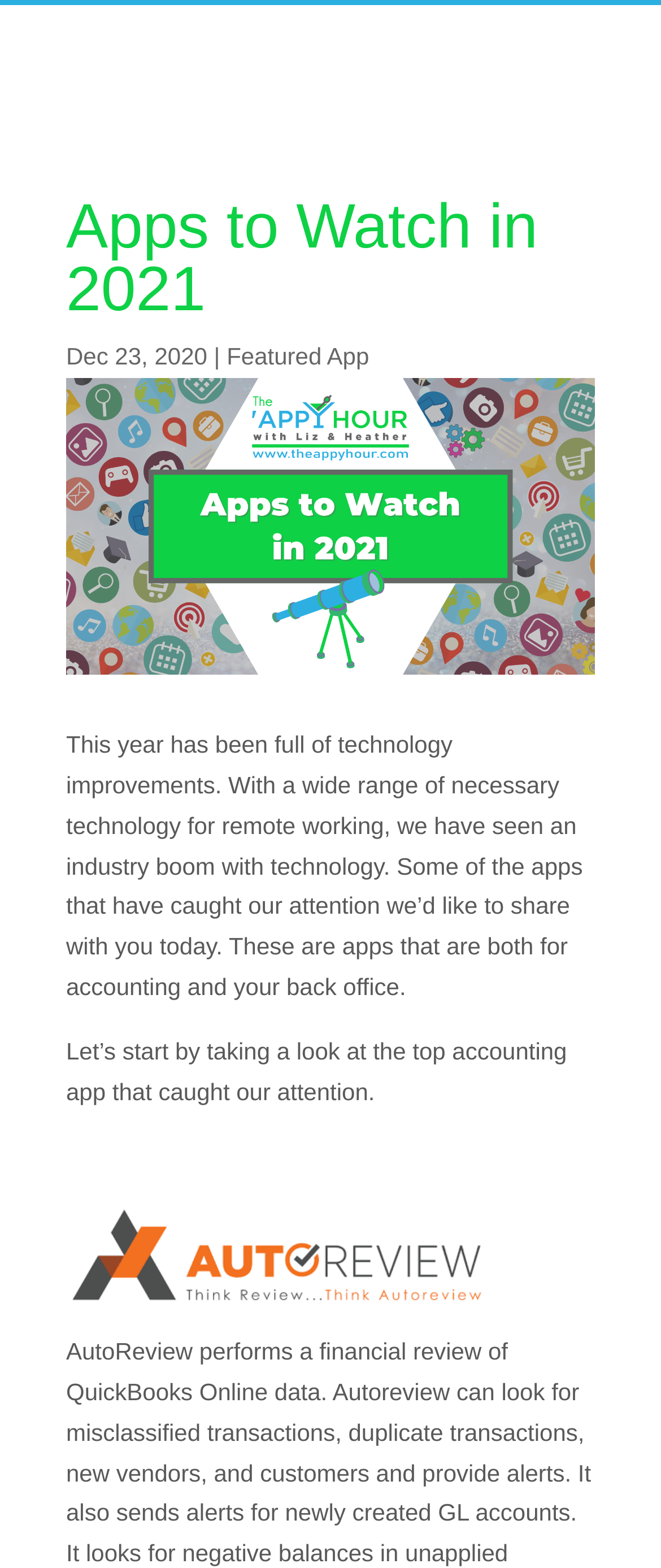What is the date mentioned on this webpage?
Based on the image, answer the question with as much detail as possible.

The date mentioned on this webpage is Dec 23, 2020, which is indicated by the StaticText element with the text 'Dec 23, 2020'.